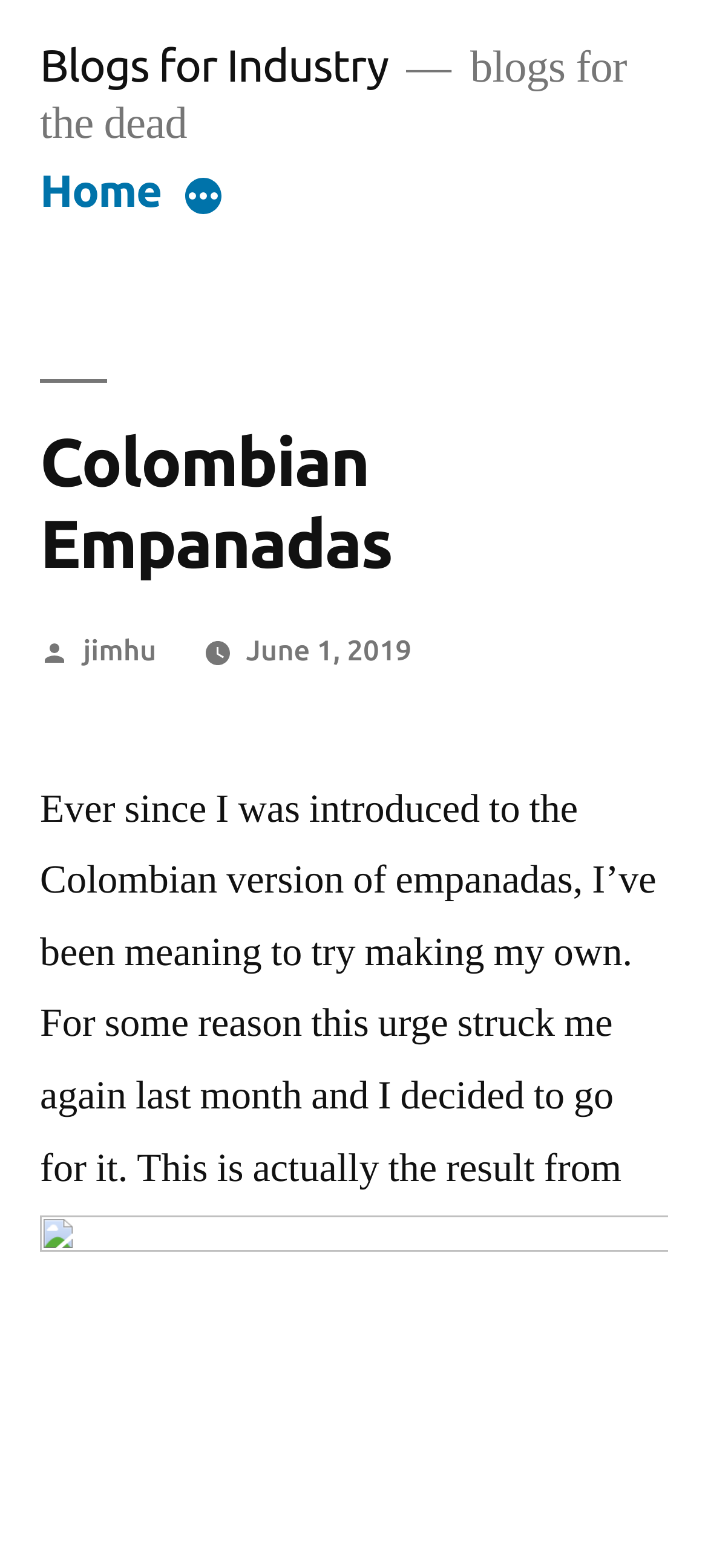When was the latest article posted?
Examine the image and provide an in-depth answer to the question.

I found the answer by looking at the link 'June 1, 2019' which is next to the text 'Posted by' and the author's name, indicating that the article was posted on this date.